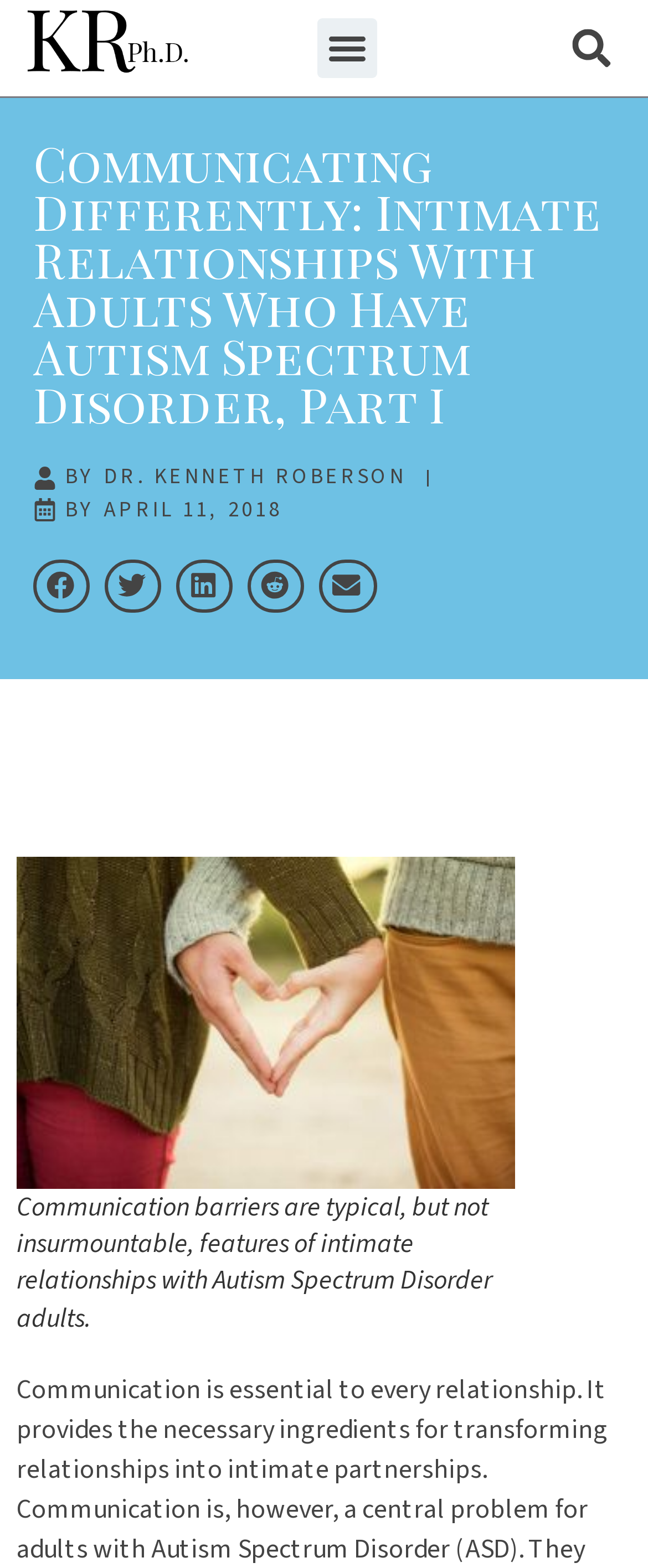Who is the author of the article?
Refer to the image and offer an in-depth and detailed answer to the question.

I found the author's name by looking at the link text 'BY DR. KENNETH ROBERSON' which is located below the main heading.